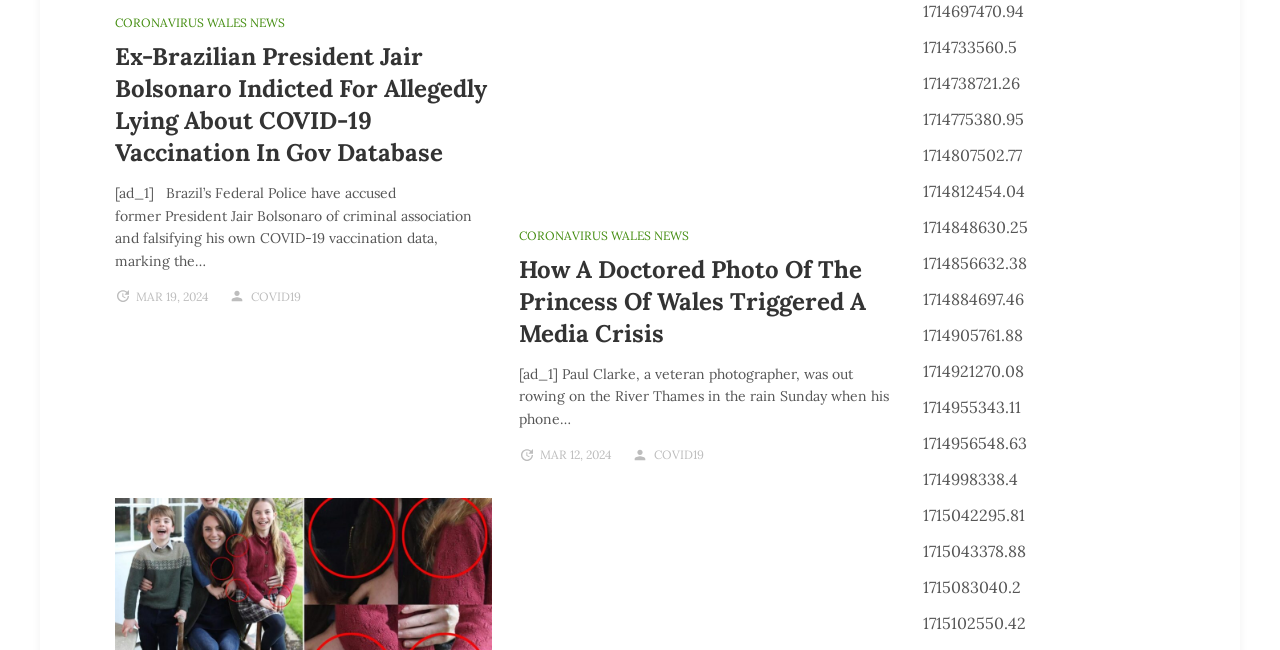Bounding box coordinates should be in the format (top-left x, top-left y, bottom-right x, bottom-right y) and all values should be floating point numbers between 0 and 1. Determine the bounding box coordinate for the UI element described as: 1714956548.63

[0.721, 0.666, 0.802, 0.696]